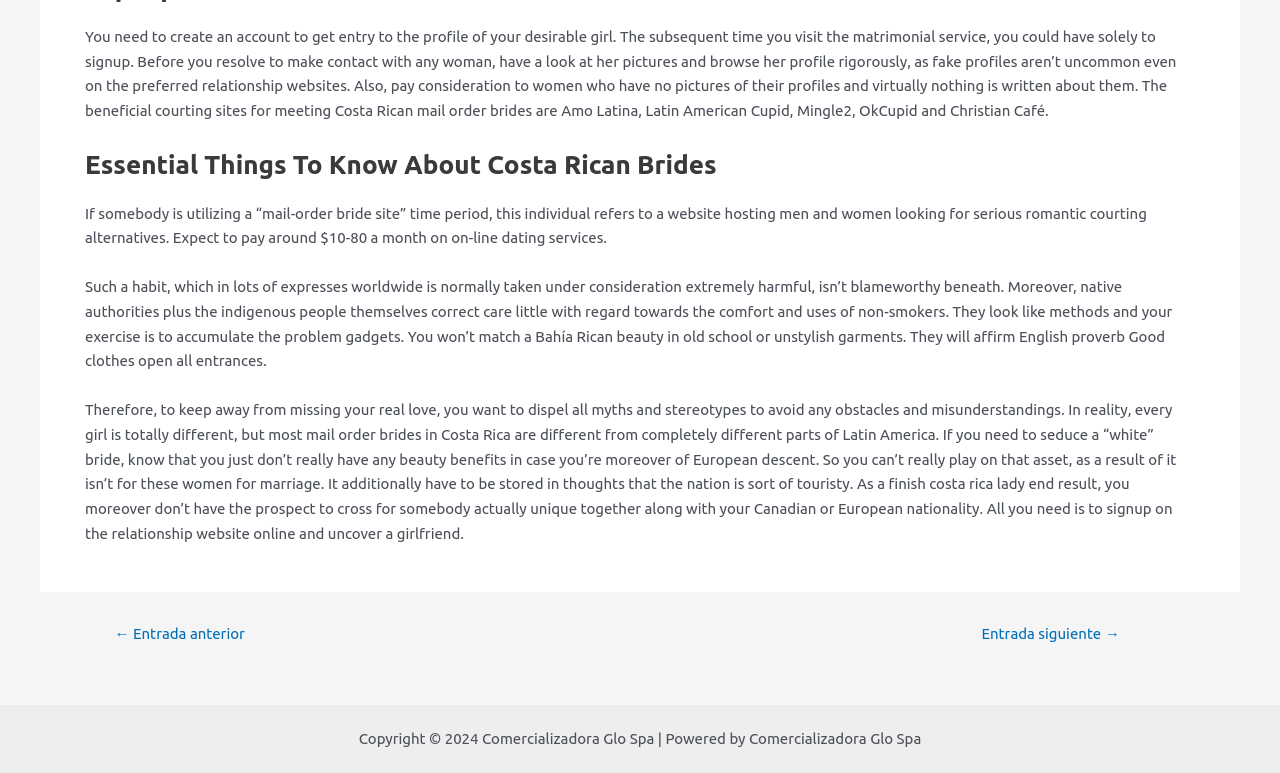What is the attitude towards smoking in Costa Rica?
Look at the image and respond with a single word or a short phrase.

Not blameworthy